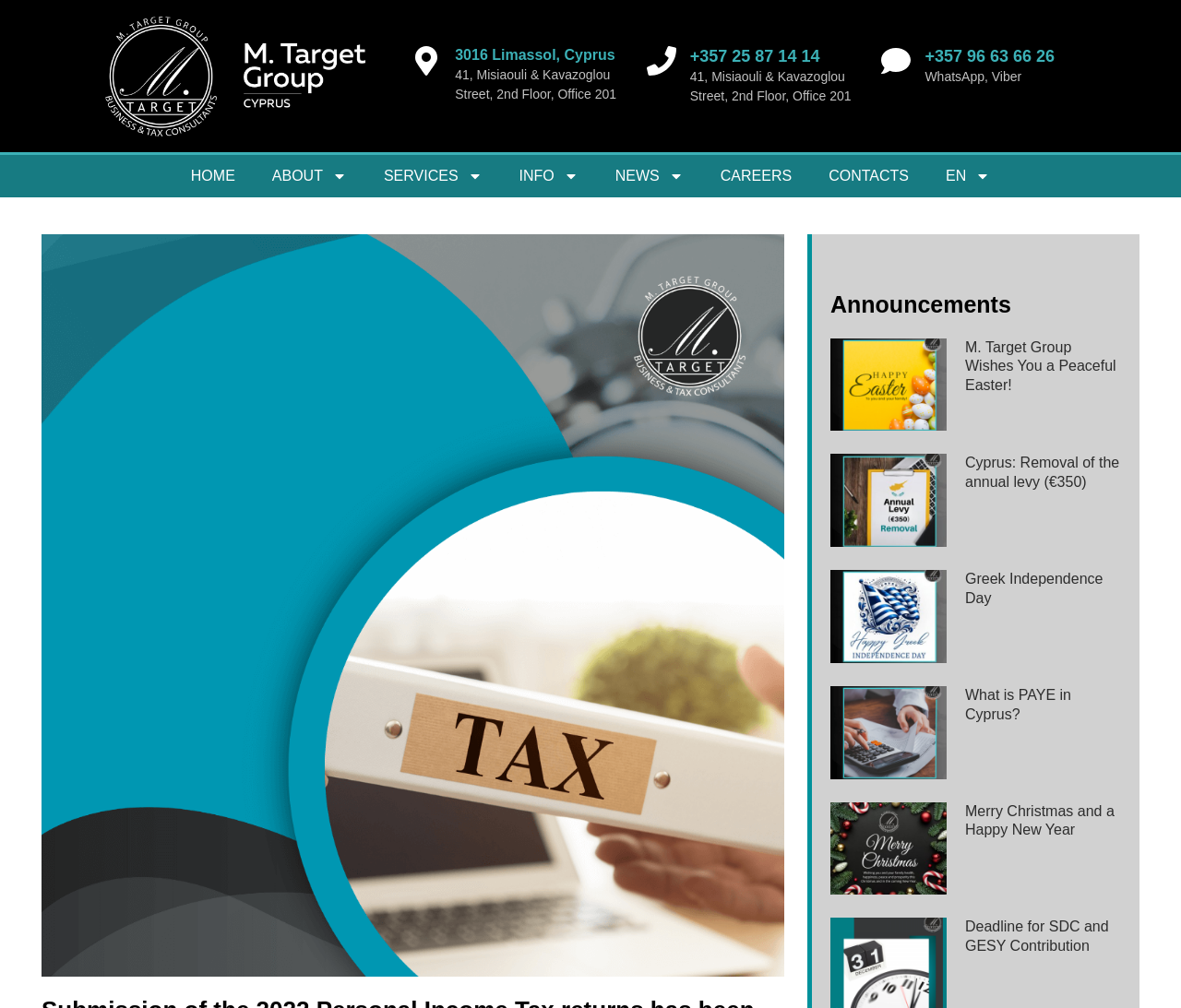Find the bounding box coordinates for the element that must be clicked to complete the instruction: "Read the article about Cyprus: Removal of the annual levy (€350)". The coordinates should be four float numbers between 0 and 1, indicated as [left, top, right, bottom].

[0.817, 0.45, 0.949, 0.488]